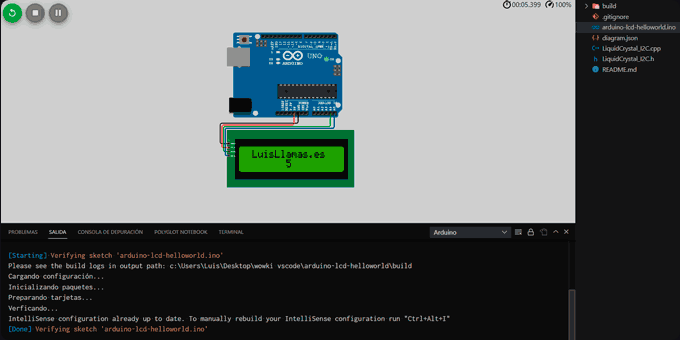What is displayed on the LCD screen?
Deliver a detailed and extensive answer to the question.

The LCD screen in the simulated circuit is displaying the text 'LuisIlgamas.es', which may be part of a project or tutorial being demonstrated.